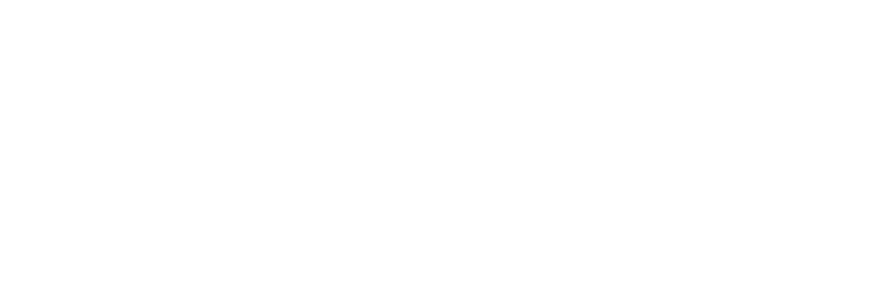Convey a detailed narrative of what is depicted in the image.

This image prominently features the logo of Saber Diamond Tools, a company specializing in manufacturing high-quality diamond tooling products. The logo is designed in a bold, stylized format, showcasing the brand's commitment to quality and precision in industries such as woodworking, automotive, and aerospace. Below the logo, a tagline highlights the company's dedication to delivering superior performance and proudly emphasizes their roots in the USA. The background is clean, allowing the logo and text to stand out, conveying a sense of professionalism and reliability in their offerings.